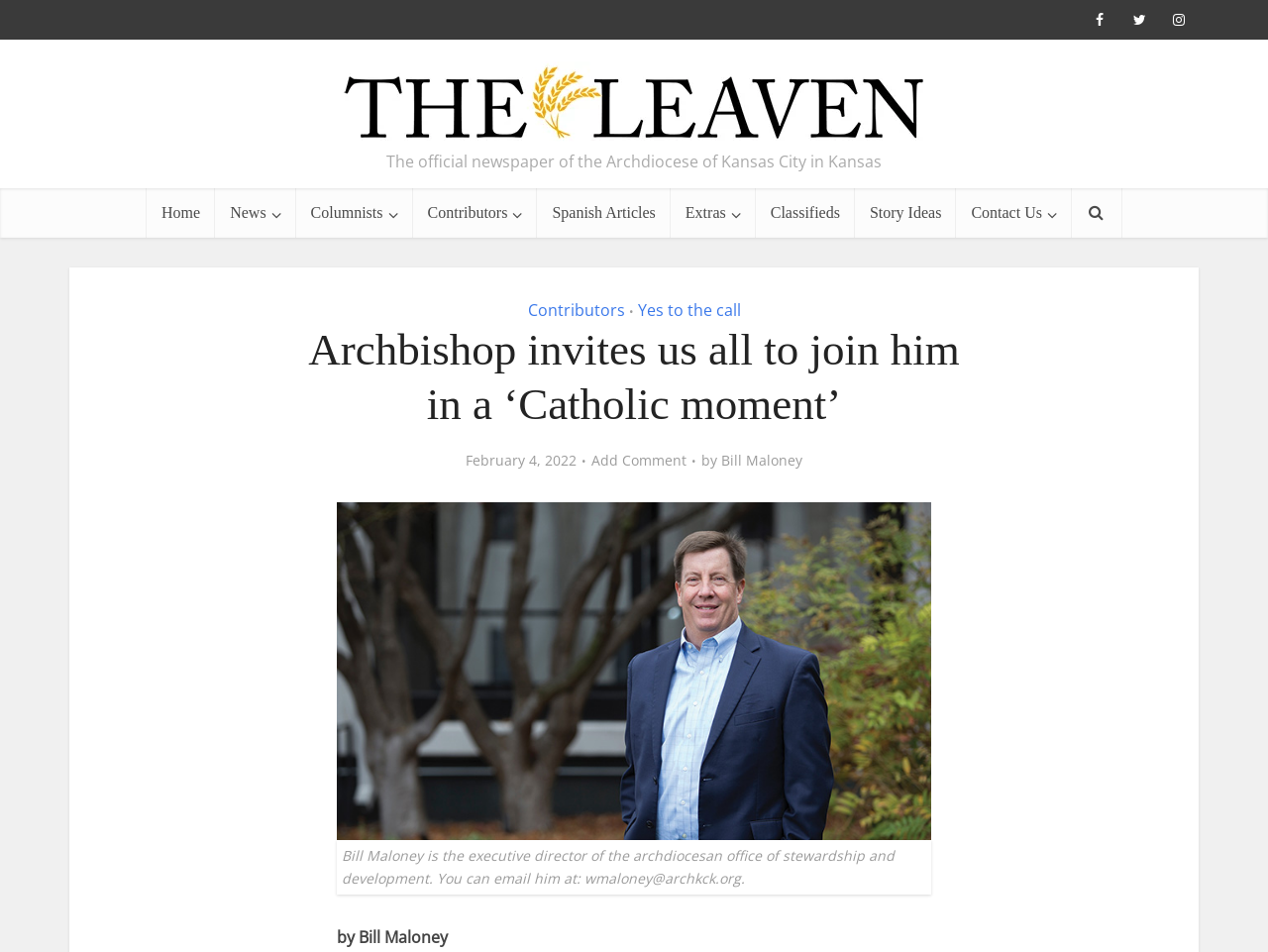What is the date of the article?
Respond with a short answer, either a single word or a phrase, based on the image.

February 4, 2022